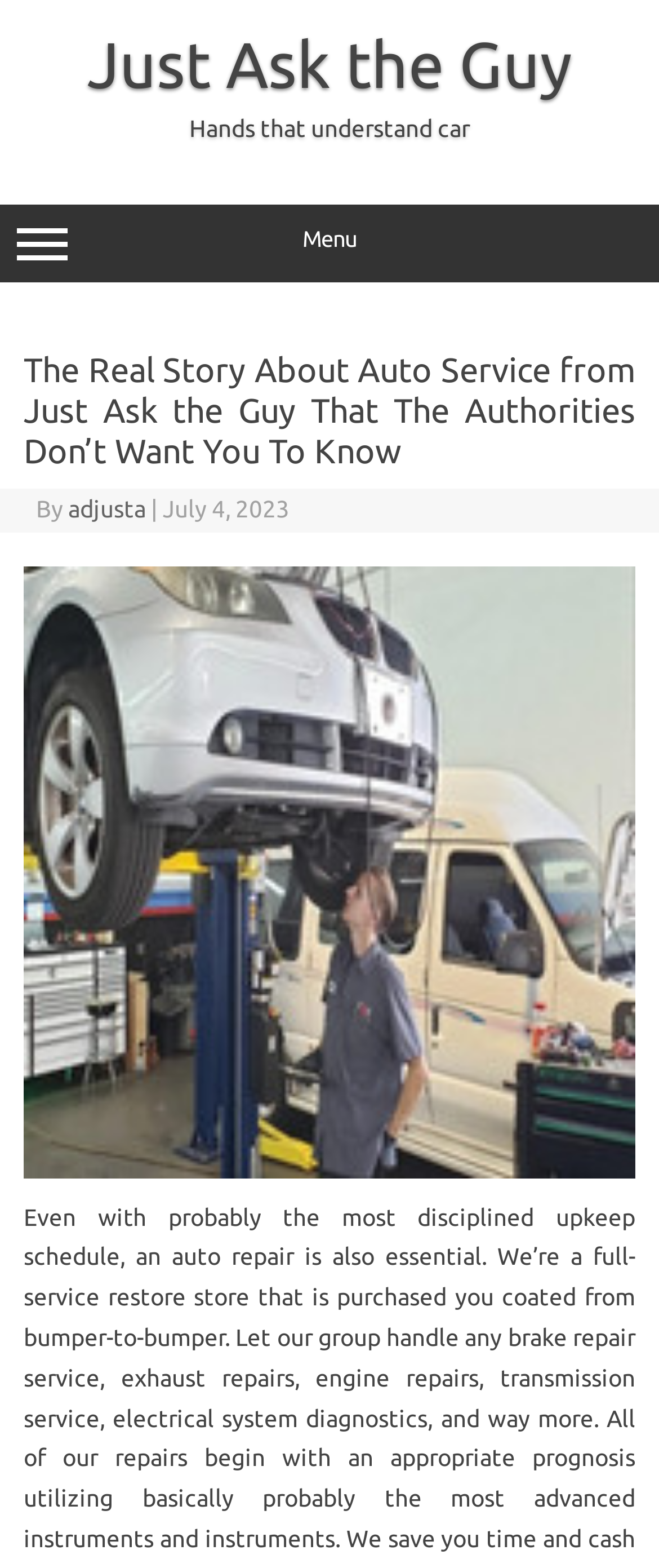What is the author of the article?
Using the image, provide a concise answer in one word or a short phrase.

adjusta